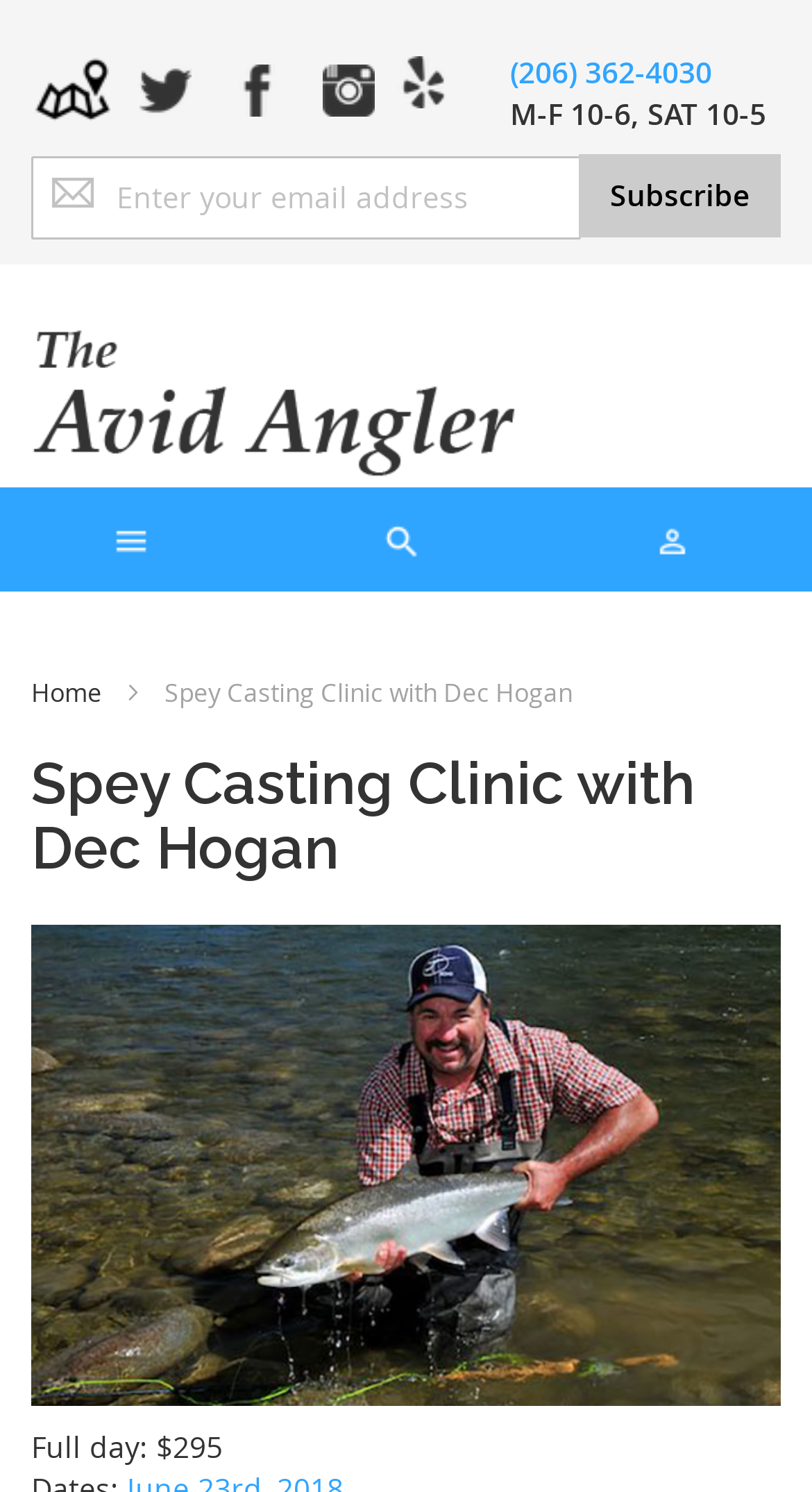Pinpoint the bounding box coordinates of the element to be clicked to execute the instruction: "Go to the Home page".

[0.038, 0.452, 0.126, 0.475]